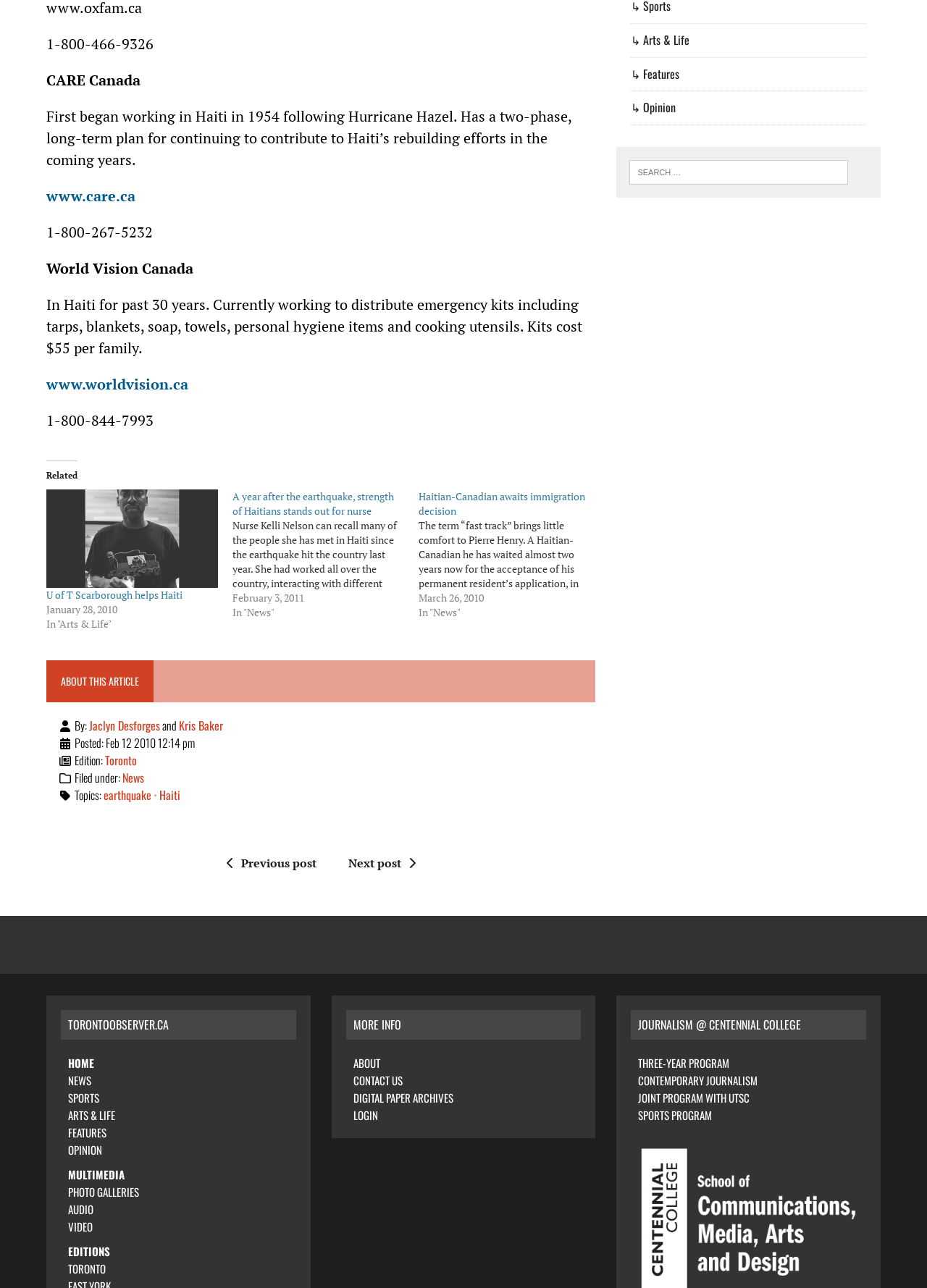What is the name of the organization that has worked in Haiti for 30 years?
Use the image to give a comprehensive and detailed response to the question.

I found the information in the paragraph that starts with 'In Haiti for past 30 years.' which mentions World Vision Canada.